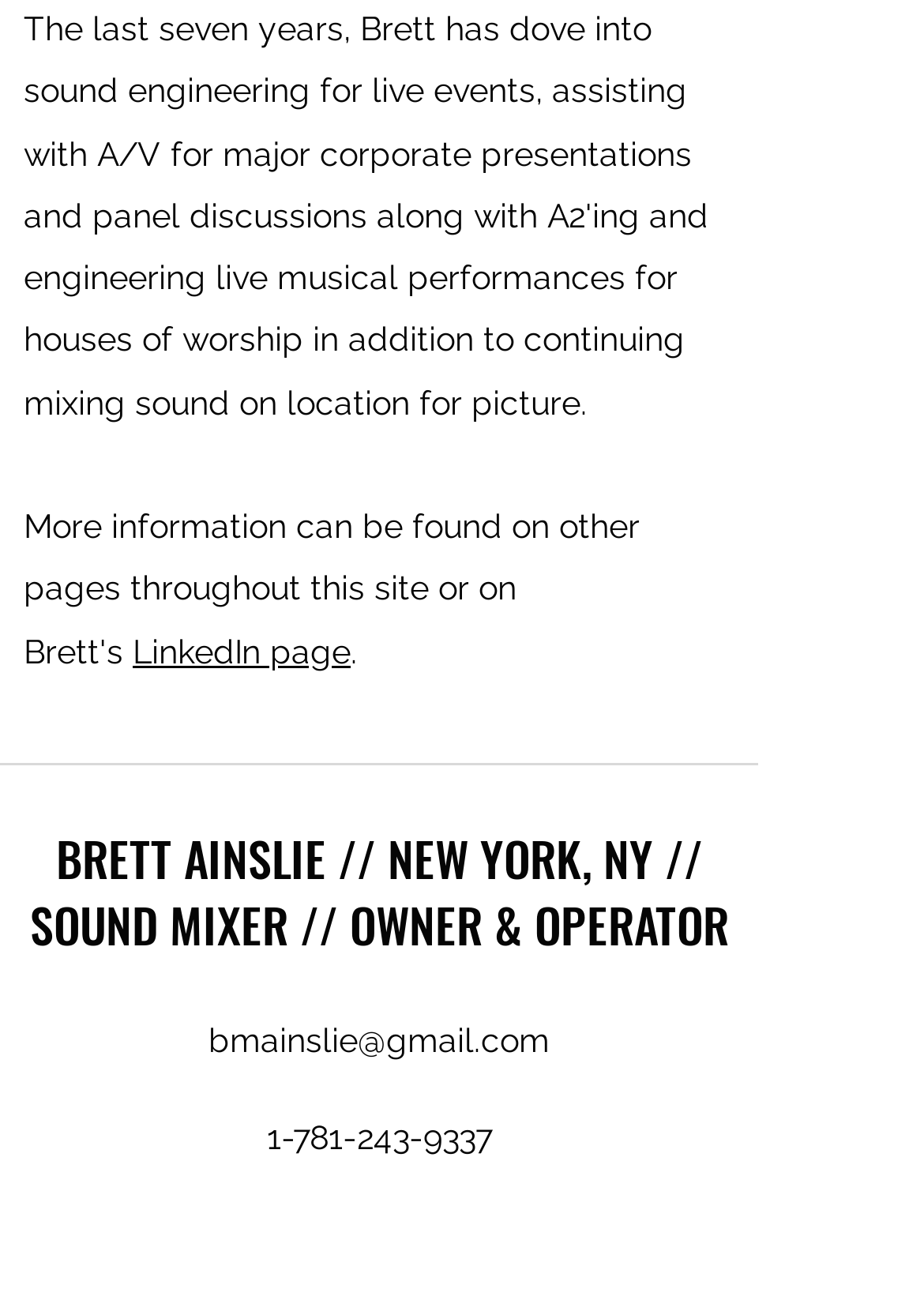Use a single word or phrase to answer the question:
What is the location of Brett Ainslie?

New York, NY